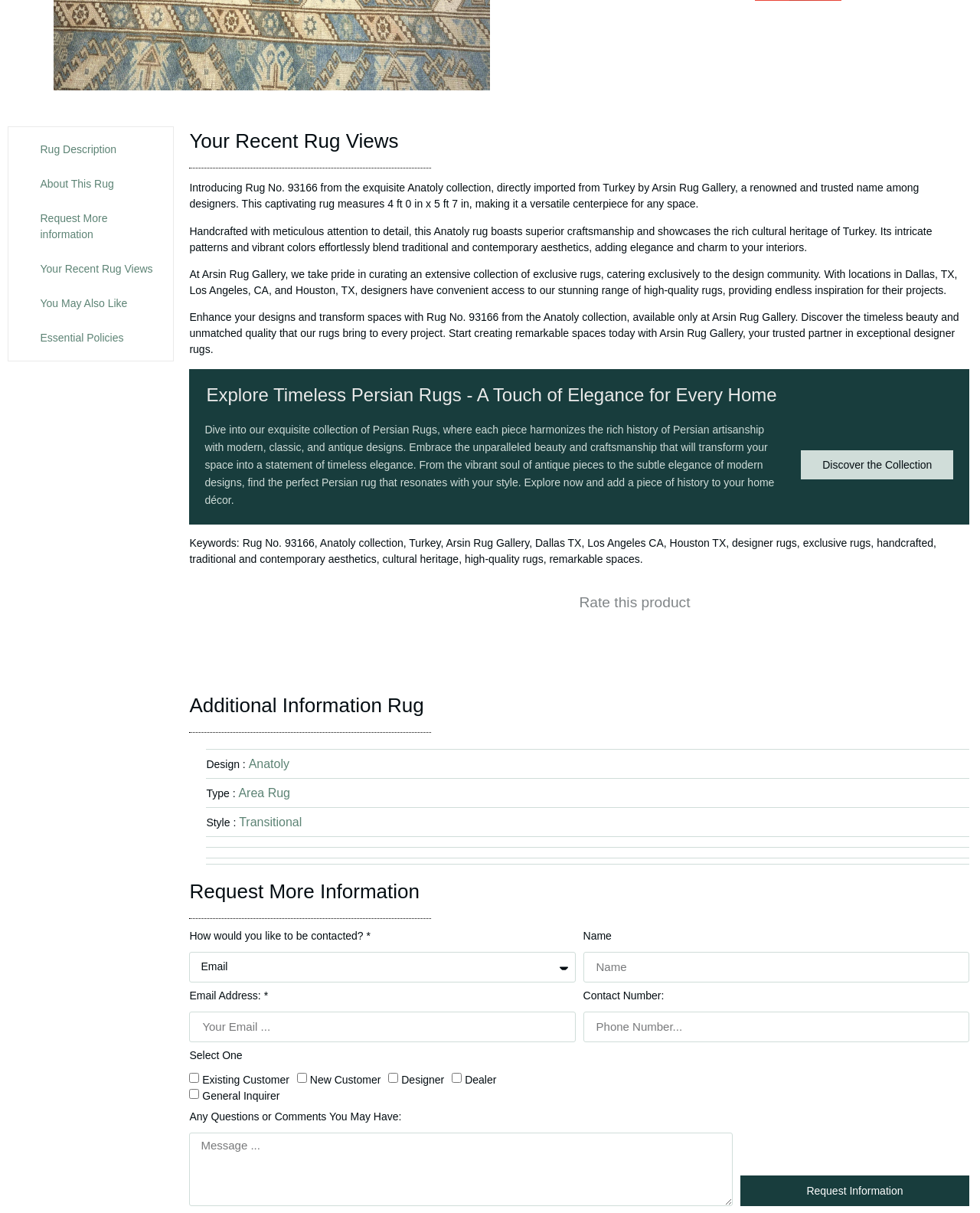Give a one-word or one-phrase response to the question: 
What type of rug is this?

Area Rug